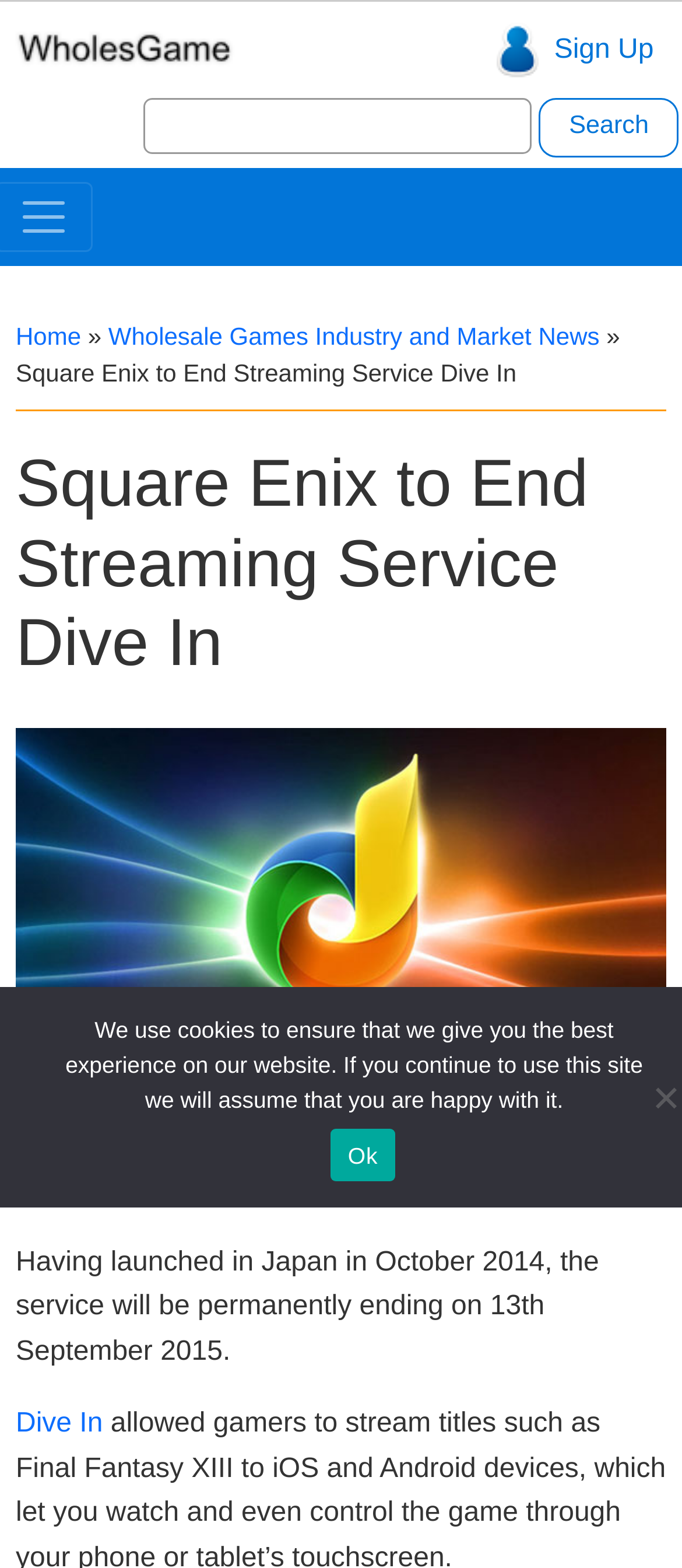Answer the question below using just one word or a short phrase: 
What is the logo on the top left corner?

WholesGame logo